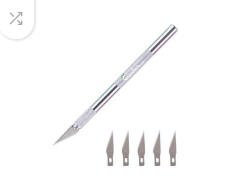Please answer the following question using a single word or phrase: 
Who can benefit from using this tool?

Hobbyists, artists, and professionals